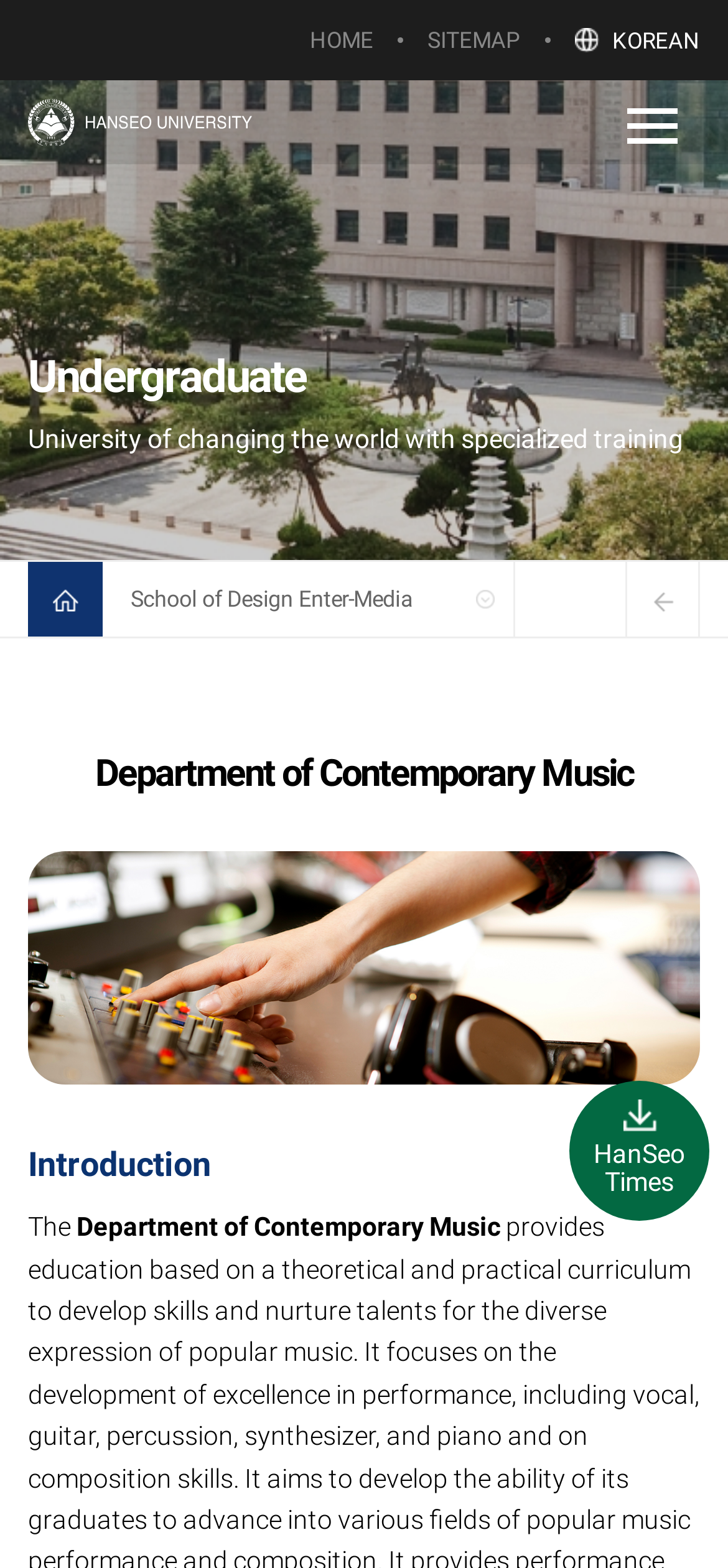Please reply to the following question using a single word or phrase: 
What is the name of the department mentioned on the page?

Department of Contemporary Music